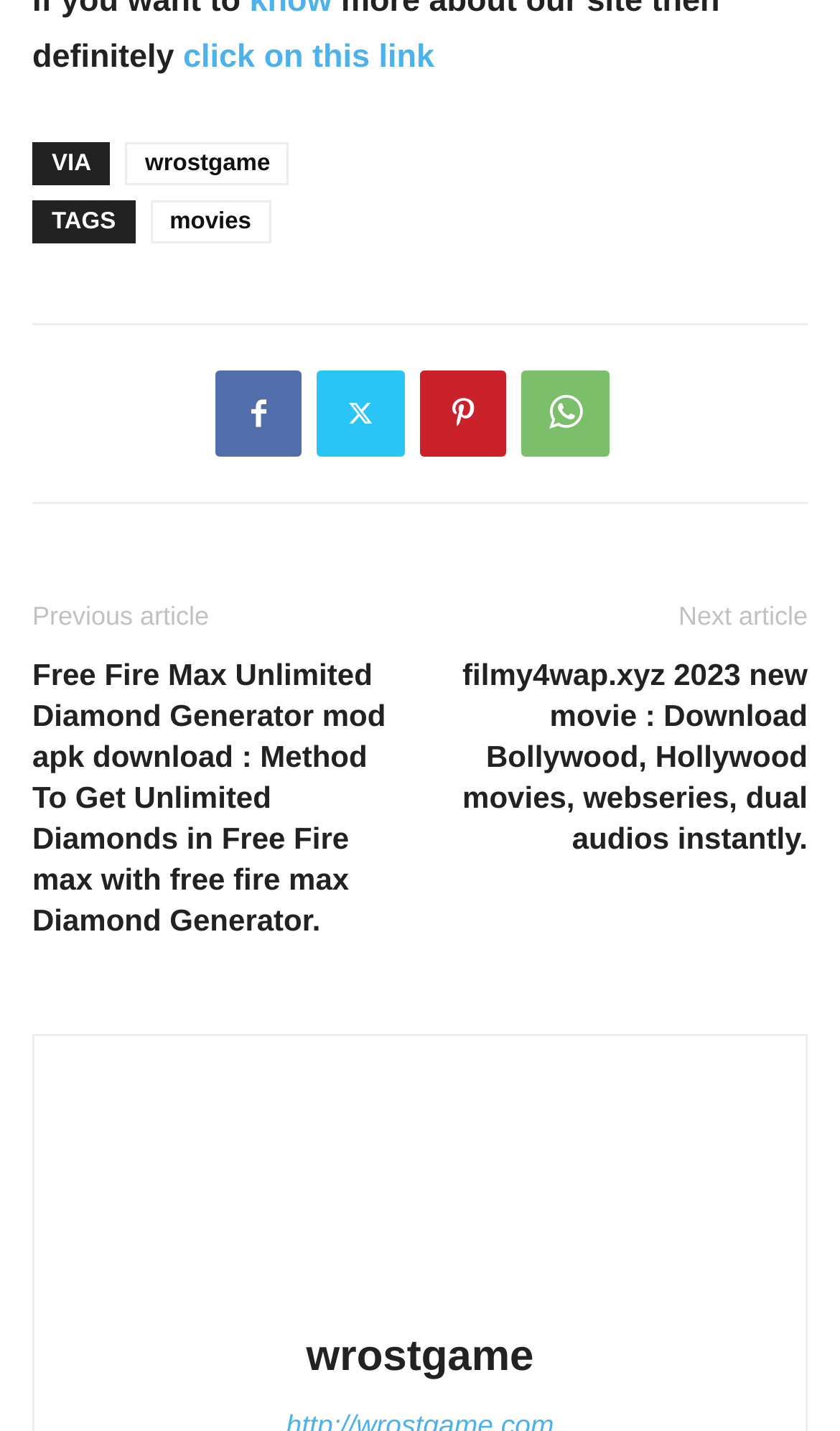Based on the element description "movies", predict the bounding box coordinates of the UI element.

[0.179, 0.14, 0.322, 0.17]